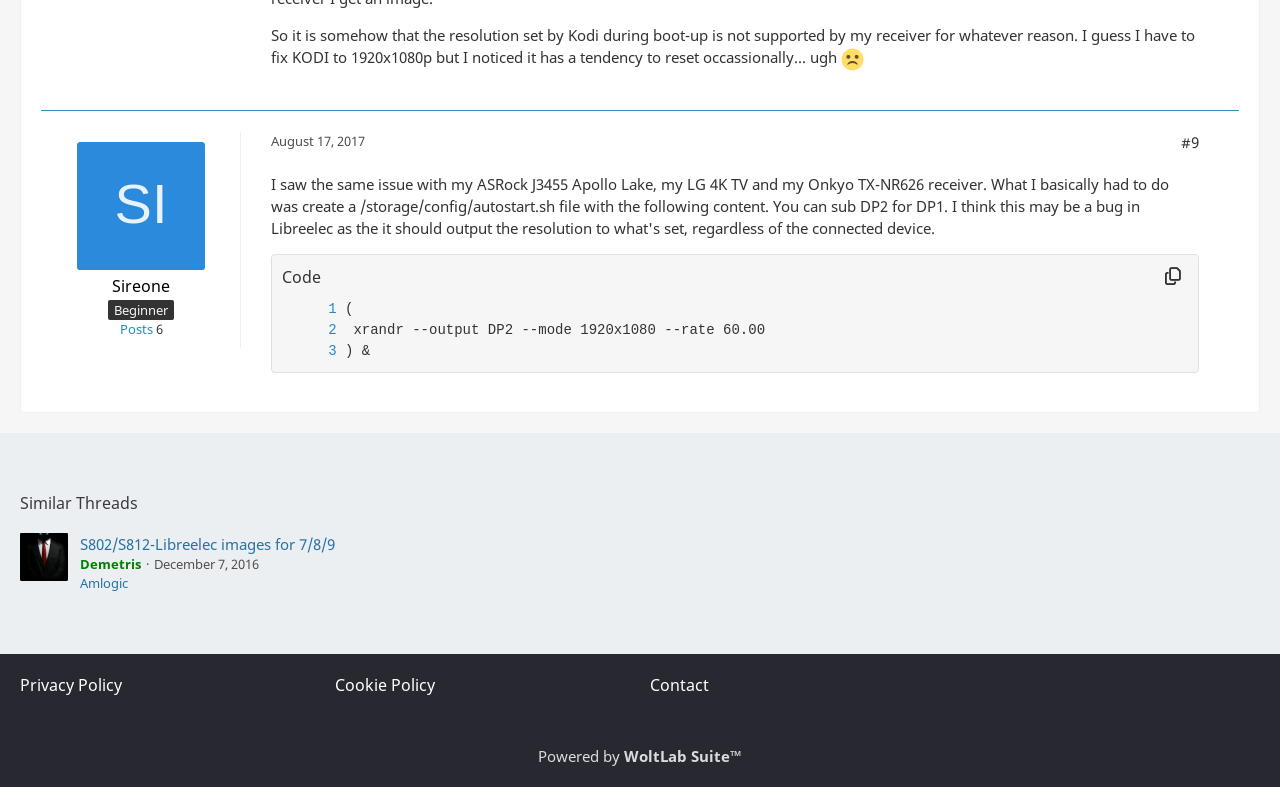What is the username of the user who posted the thread?
Based on the screenshot, respond with a single word or phrase.

Sireone